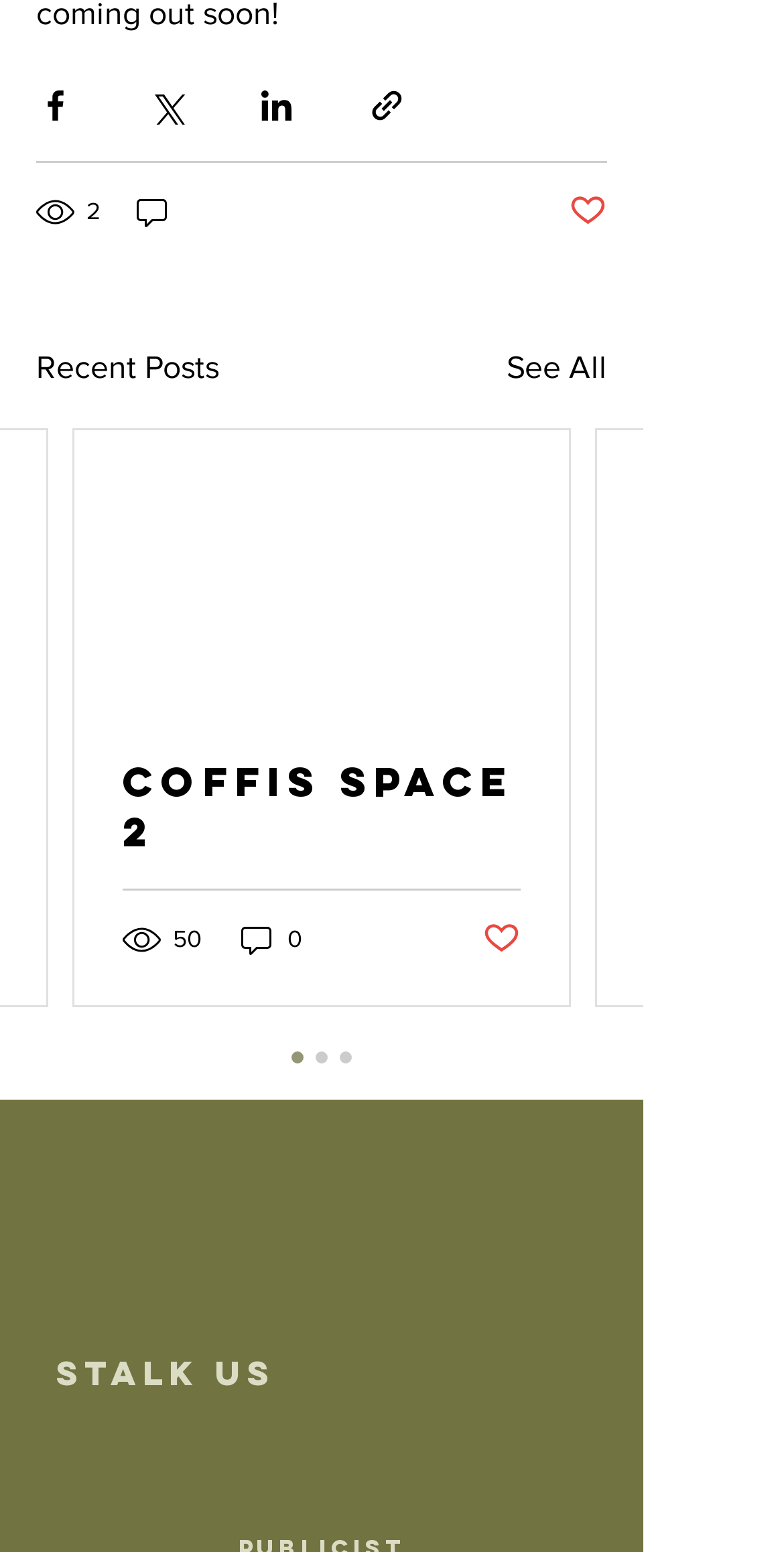Refer to the element description aria-label="Share via Twitter" and identify the corresponding bounding box in the screenshot. Format the coordinates as (top-left x, top-left y, bottom-right x, bottom-right y) with values in the range of 0 to 1.

[0.187, 0.055, 0.236, 0.08]